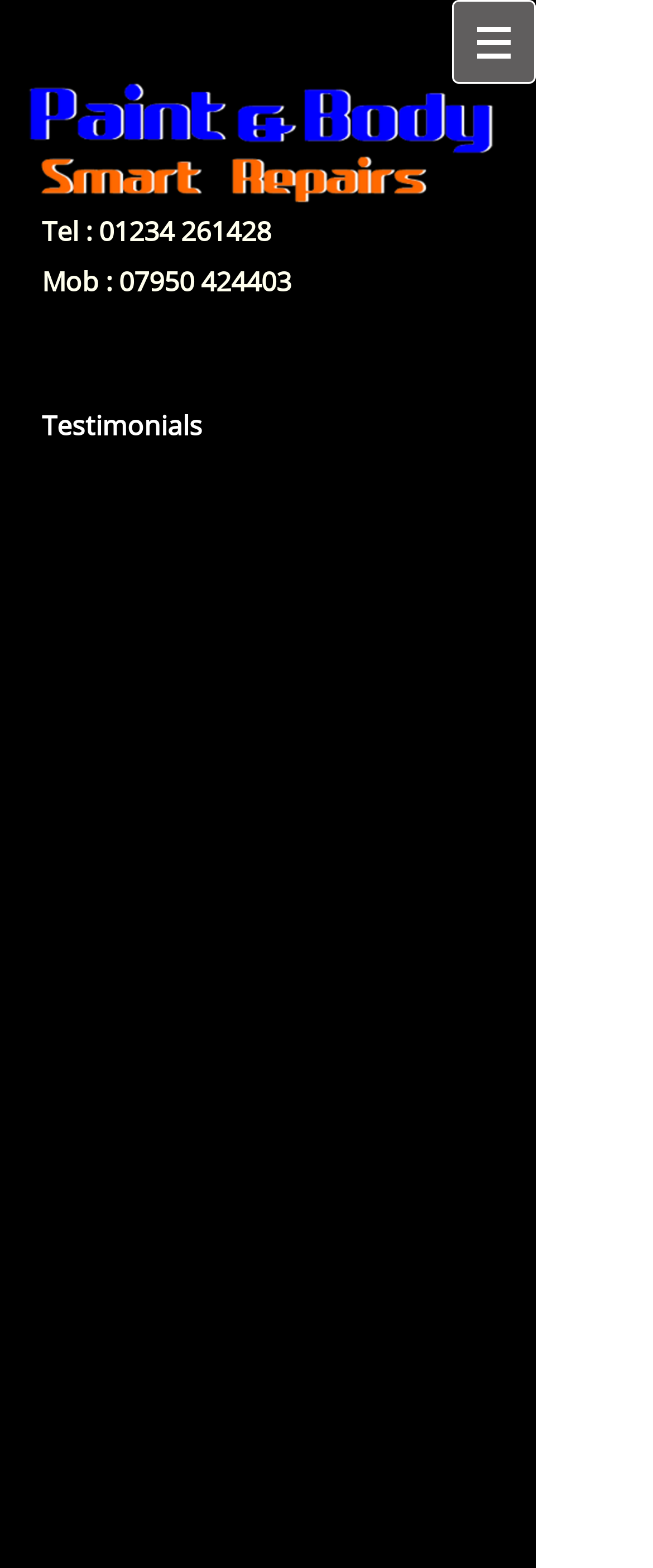Please provide the bounding box coordinates in the format (top-left x, top-left y, bottom-right x, bottom-right y). Remember, all values are floating point numbers between 0 and 1. What is the bounding box coordinate of the region described as: 07950 424403

[0.182, 0.168, 0.446, 0.191]